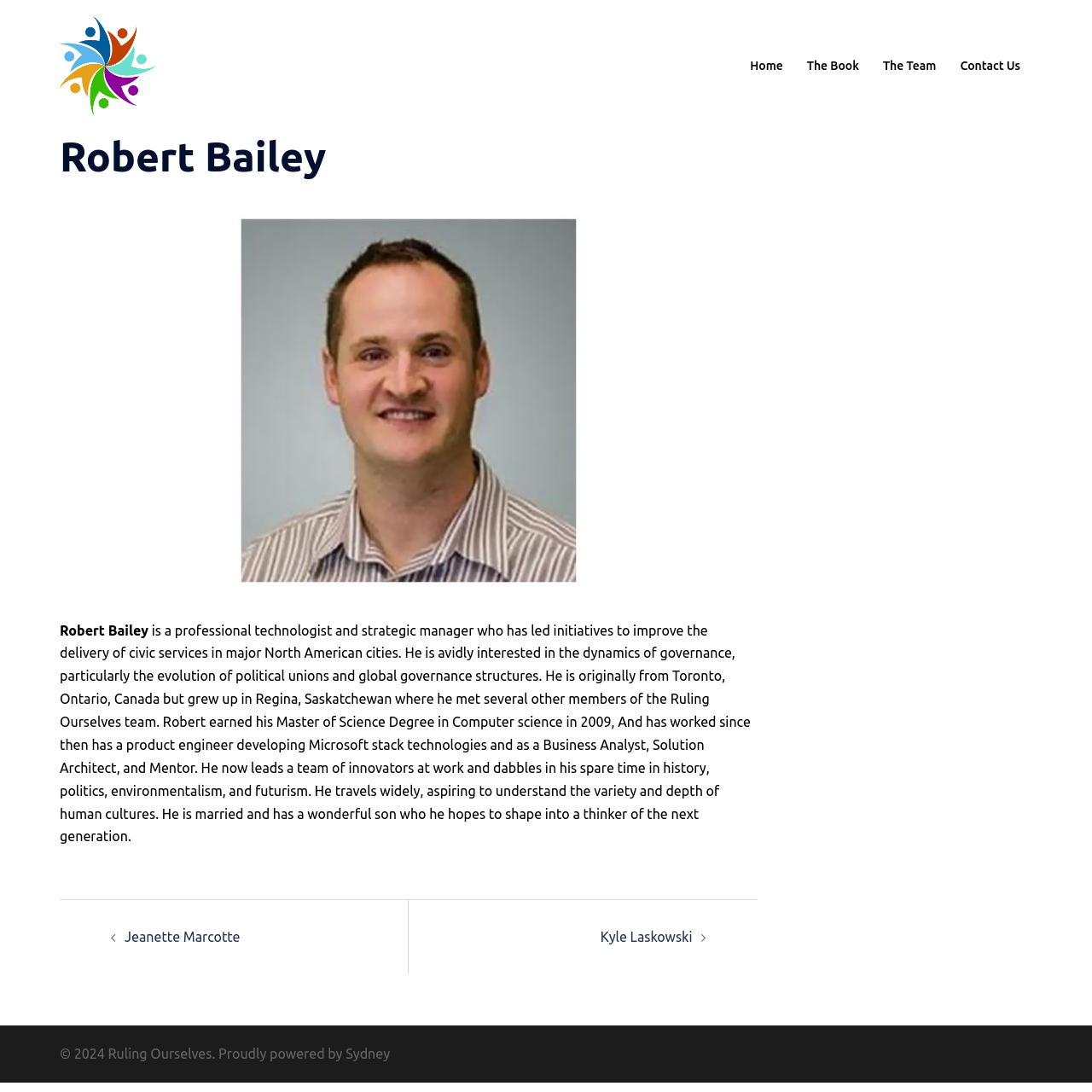Identify the bounding box for the UI element that is described as follows: "The Team".

[0.809, 0.023, 0.857, 0.098]